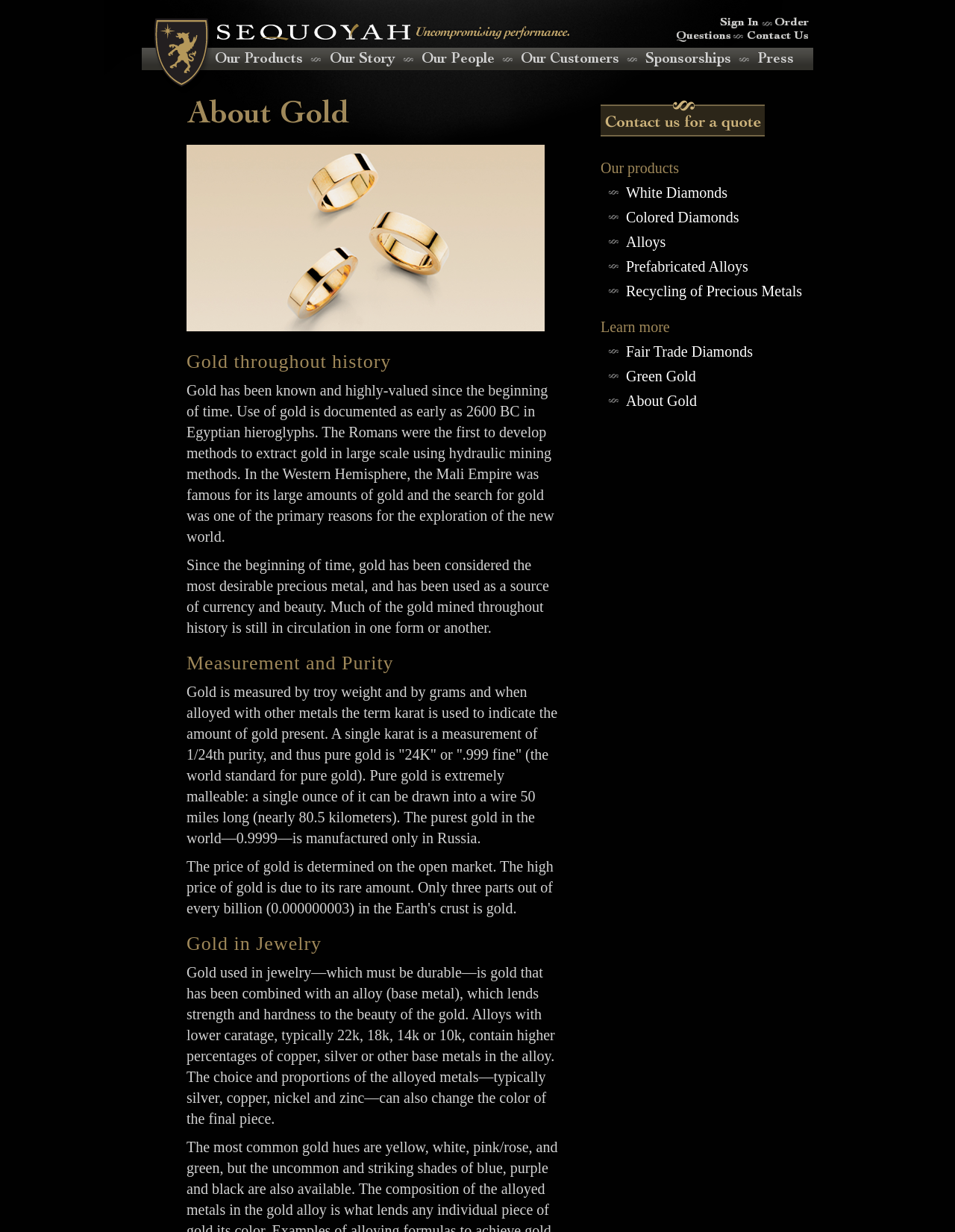Bounding box coordinates must be specified in the format (top-left x, top-left y, bottom-right x, bottom-right y). All values should be floating point numbers between 0 and 1. What are the bounding box coordinates of the UI element described as: Green Gold

[0.655, 0.299, 0.729, 0.312]